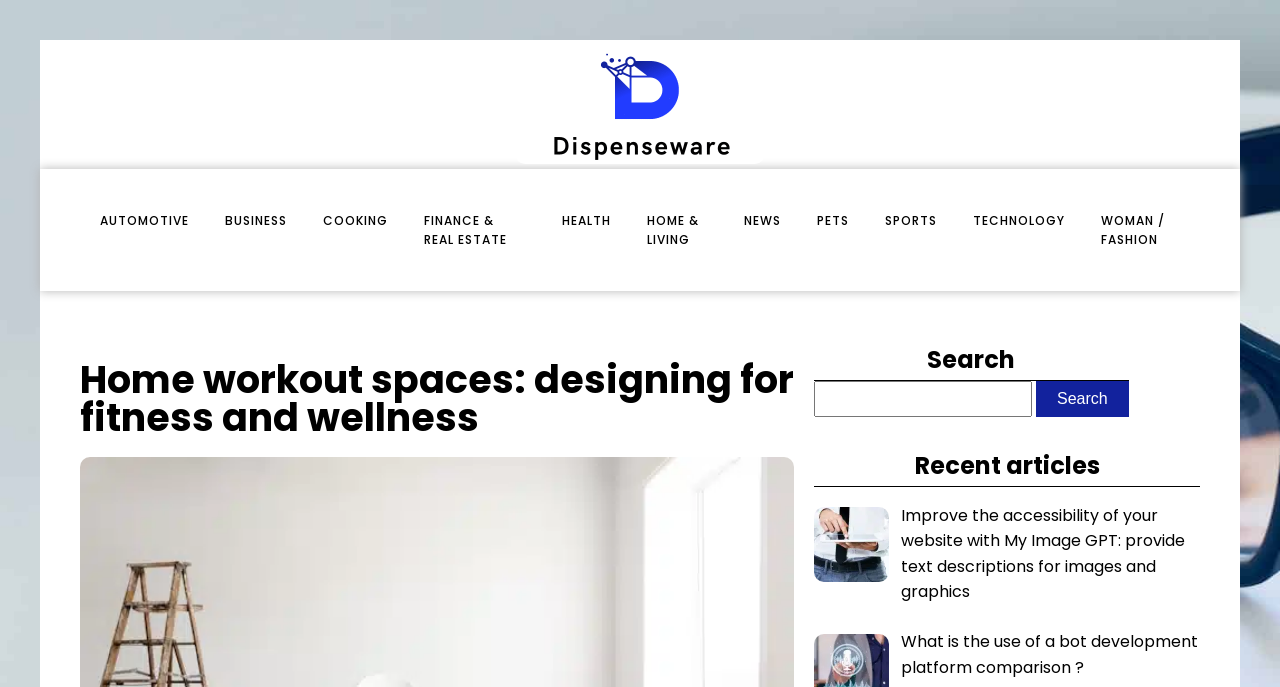Provide a one-word or brief phrase answer to the question:
What is the category of the article 'Home workout spaces: designing for fitness and wellness'?

HOME & LIVING